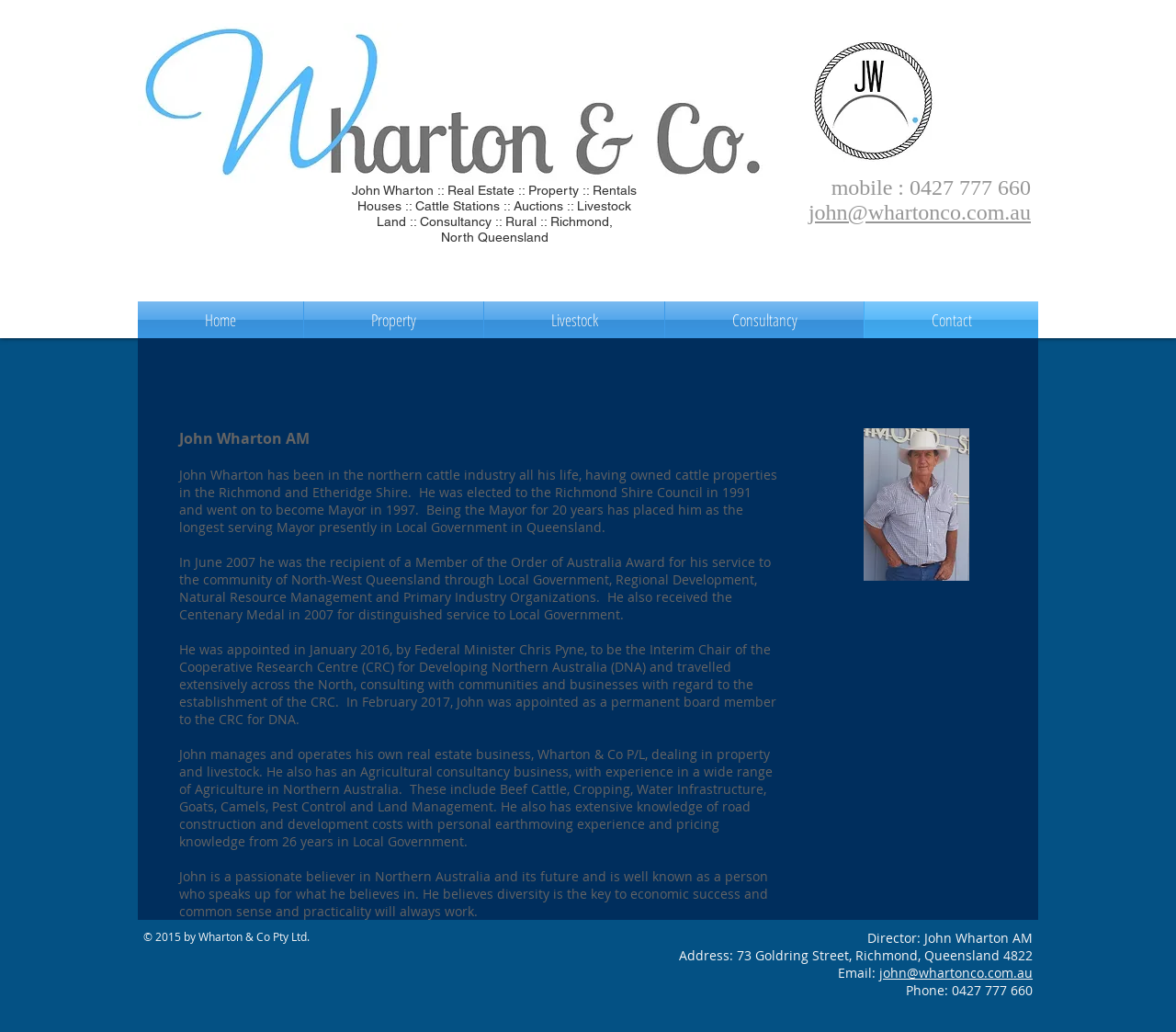Respond to the question below with a concise word or phrase:
What is John Wharton's occupation?

Real Estate